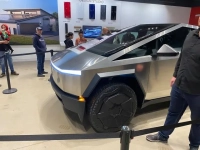What type of vehicle is the Cybertruck?
Utilize the image to construct a detailed and well-explained answer.

The caption describes the Cybertruck as a futuristic electric vehicle, which implies that it is an electric-powered vehicle.